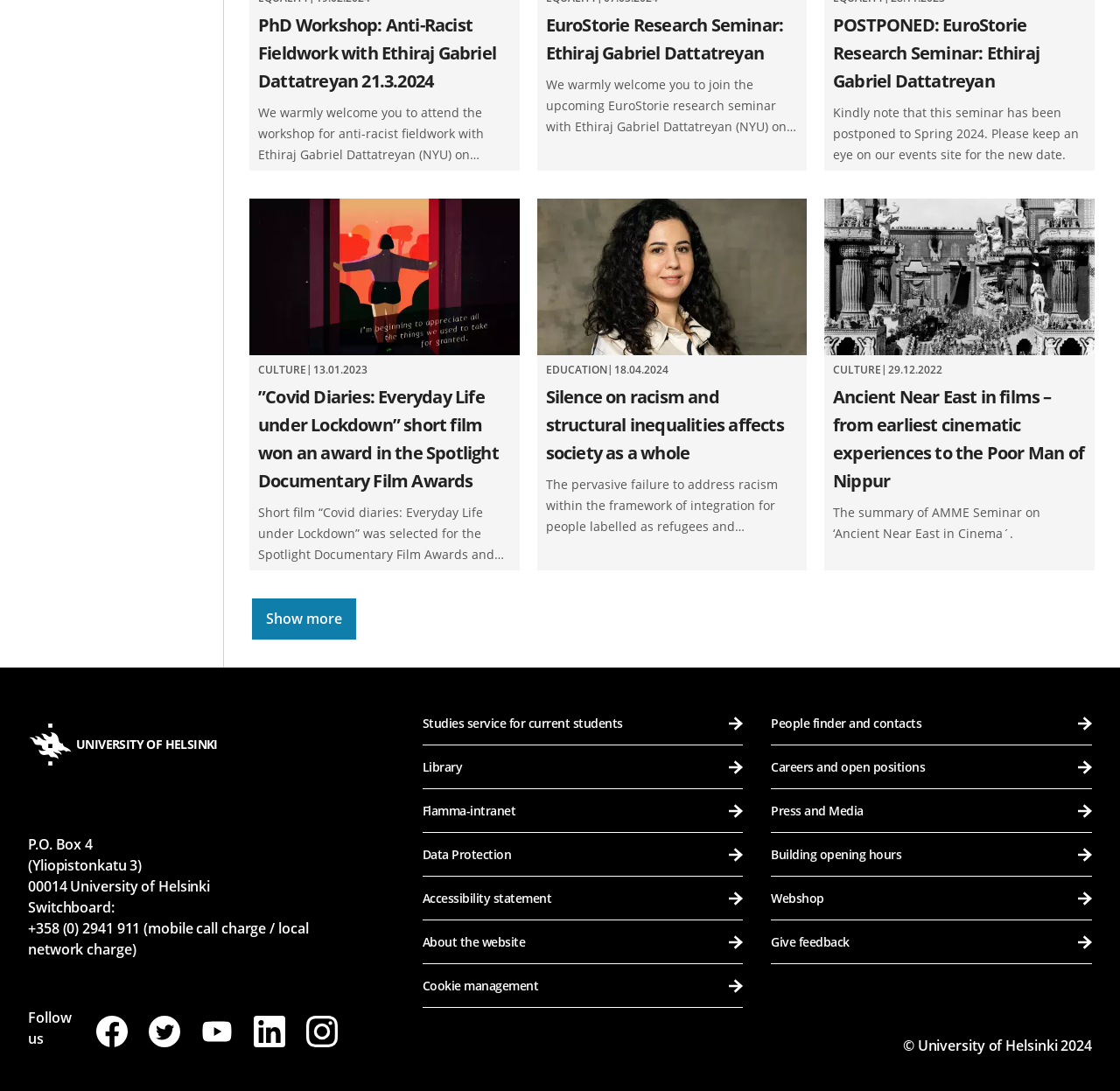Identify the bounding box coordinates of the section to be clicked to complete the task described by the following instruction: "Read more about the EuroStorie Research Seminar: Ethiraj Gabriel Dattatreyan". The coordinates should be four float numbers between 0 and 1, formatted as [left, top, right, bottom].

[0.479, 0.011, 0.721, 0.156]